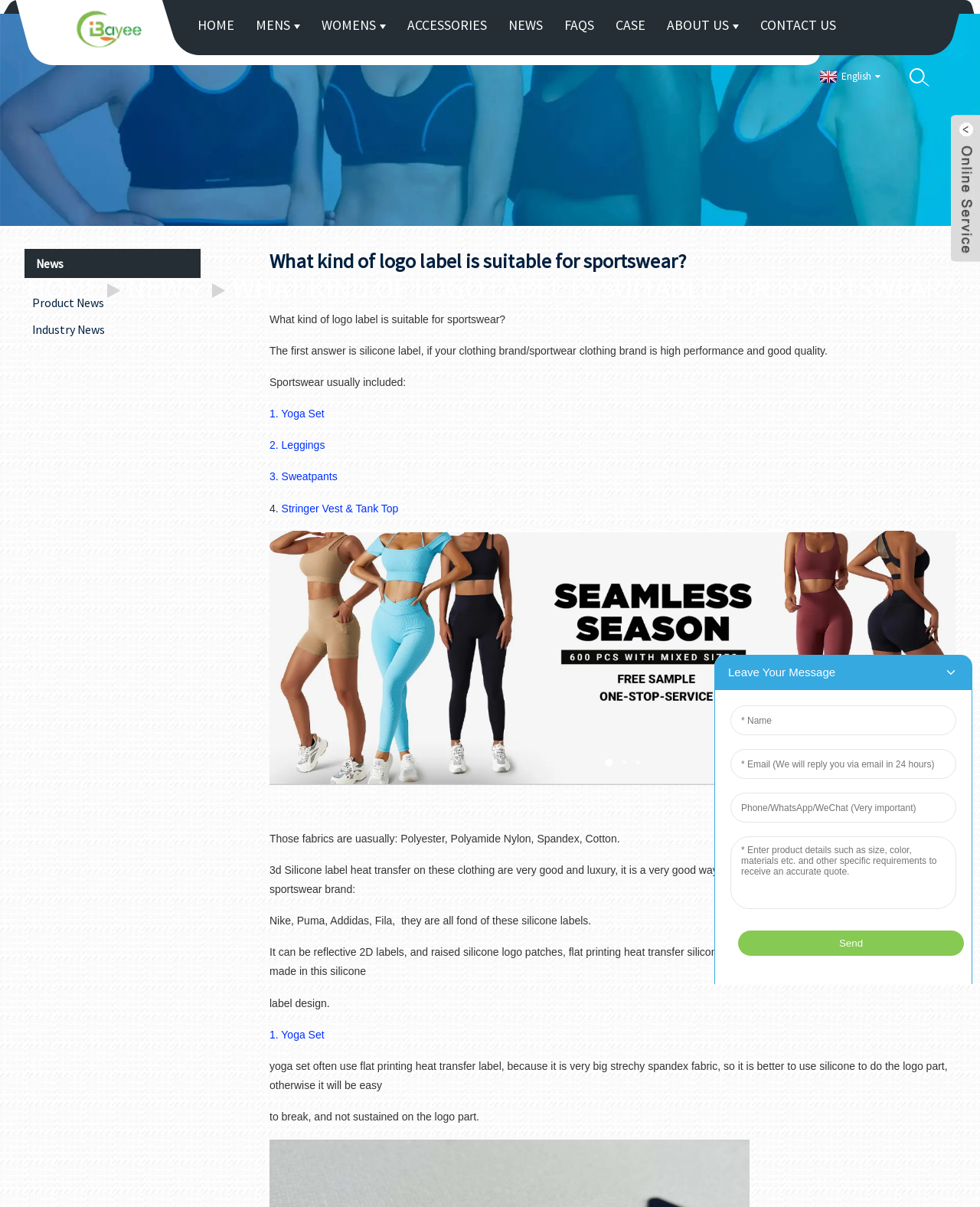What is the purpose of using silicone labels for sportswear?
Using the image as a reference, answer the question in detail.

The purpose of using silicone labels for sportswear is to show the clothing brand. The article mentions that many good sportswear brands, such as Nike, Puma, Addidas, and Fila, use silicone labels to showcase their brand logos.